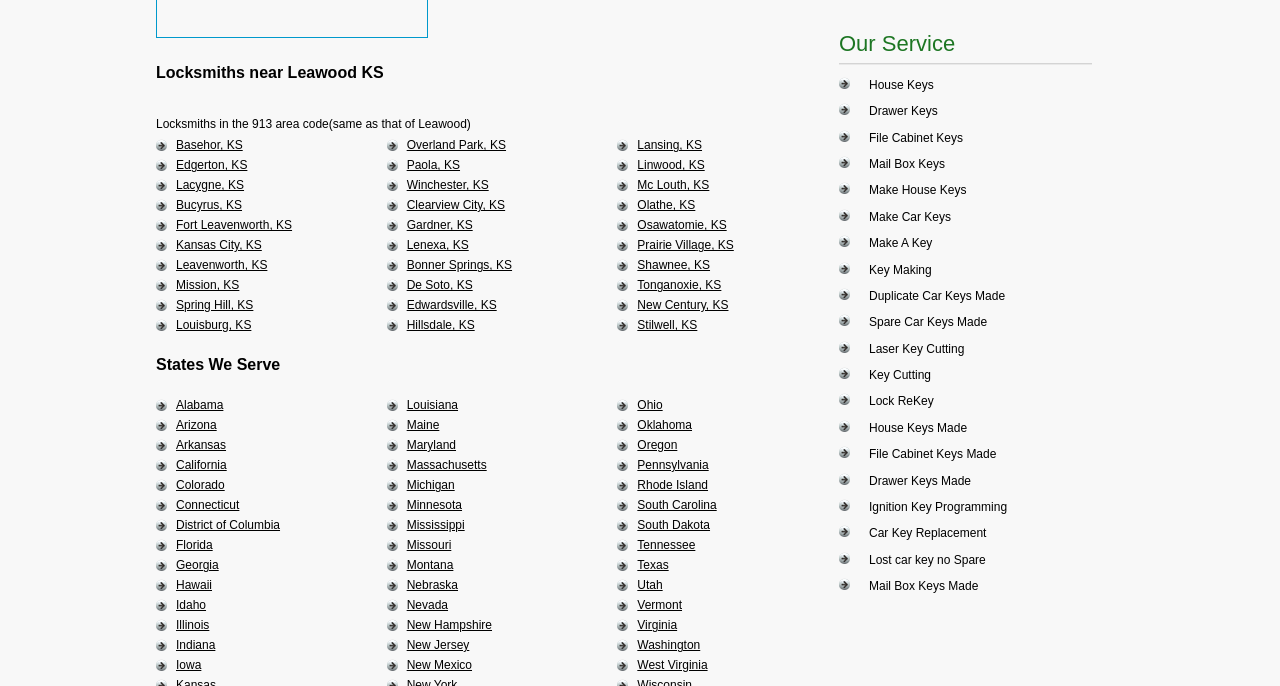What type of keys are mentioned on the webpage?
Deliver a detailed and extensive answer to the question.

By looking at the links under 'Our Service', I found that the webpage mentions three types of keys: House Keys, Drawer Keys, and File Cabinet Keys.